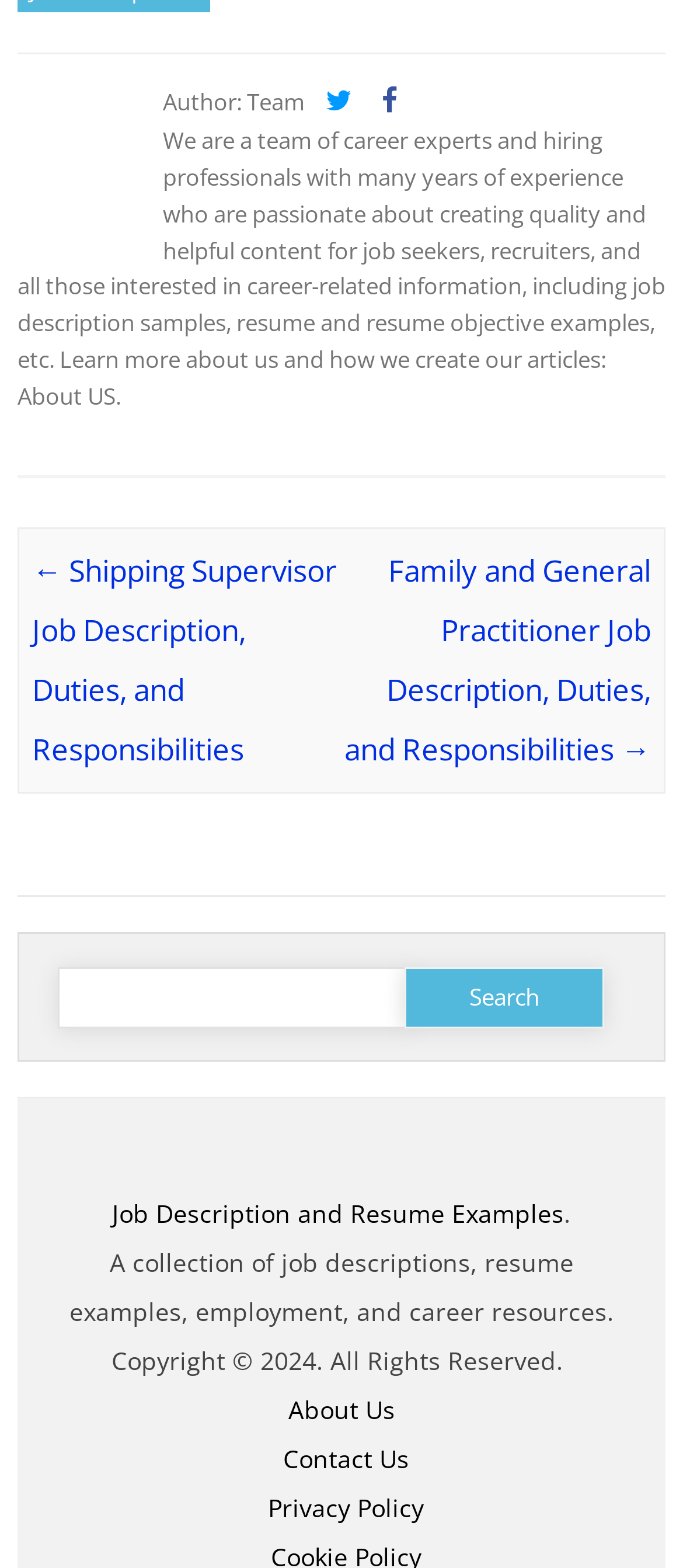What is the purpose of the search box?
Please use the image to provide an in-depth answer to the question.

The search box is located in the middle of the page, and it has a label 'Search for:' next to it. This suggests that users can input keywords to search for specific job descriptions and resume examples, which is the main content of the webpage.